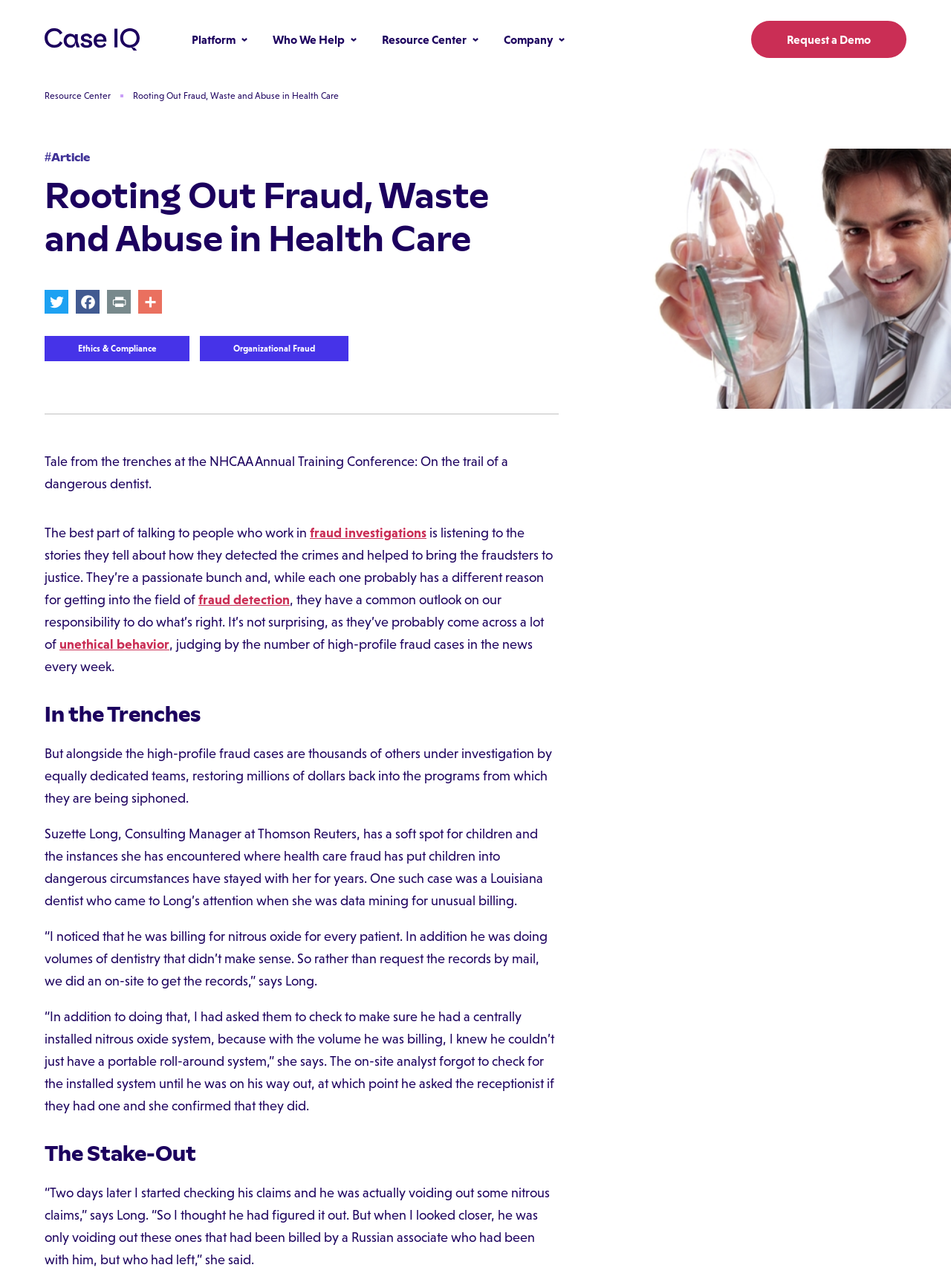Please provide a one-word or phrase answer to the question: 
What is the profession of the person mentioned in the article 'In the Trenches'?

Dentist